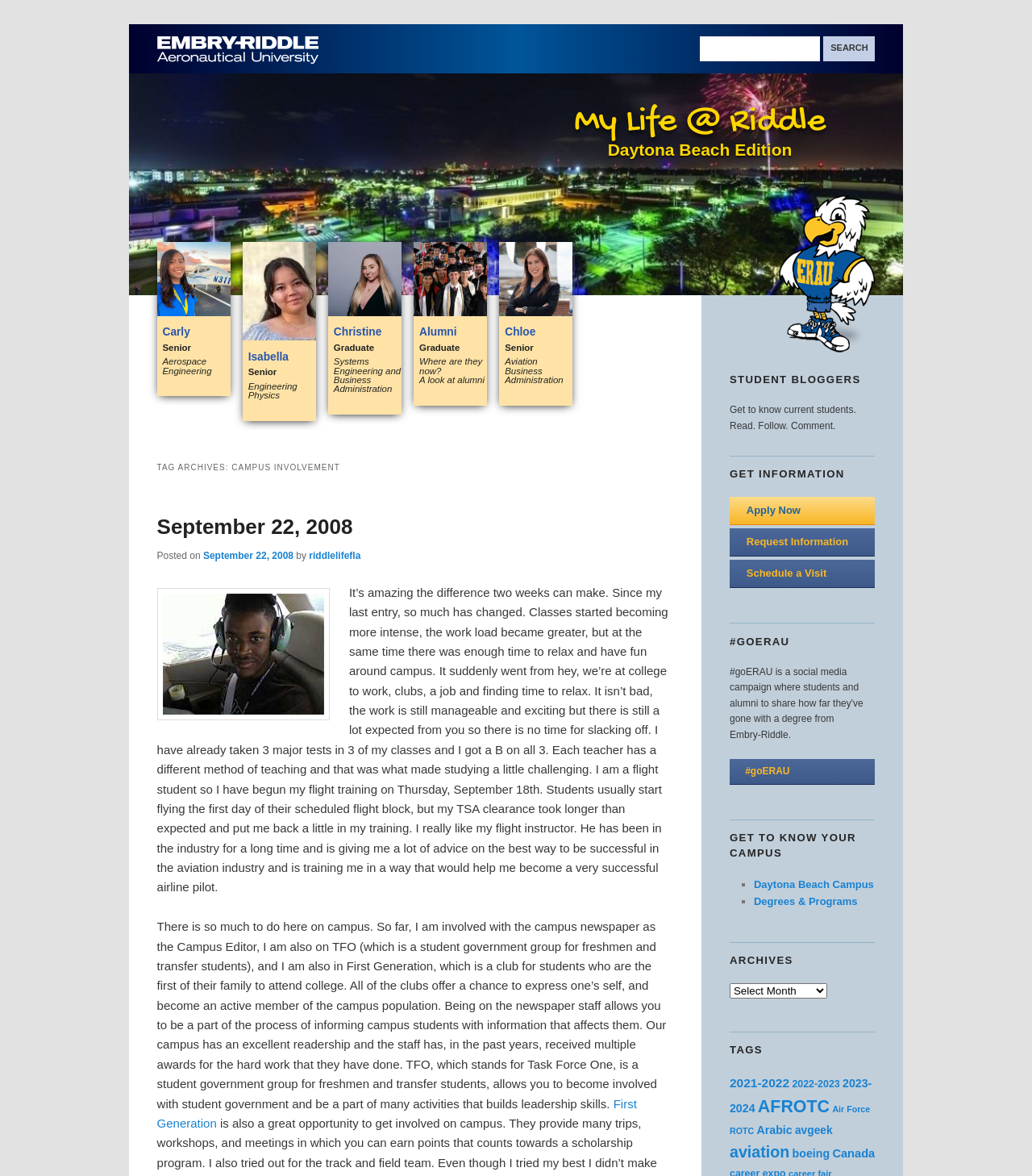Determine the bounding box coordinates of the clickable element to complete this instruction: "Search". Provide the coordinates in the format of four float numbers between 0 and 1, [left, top, right, bottom].

[0.798, 0.031, 0.848, 0.052]